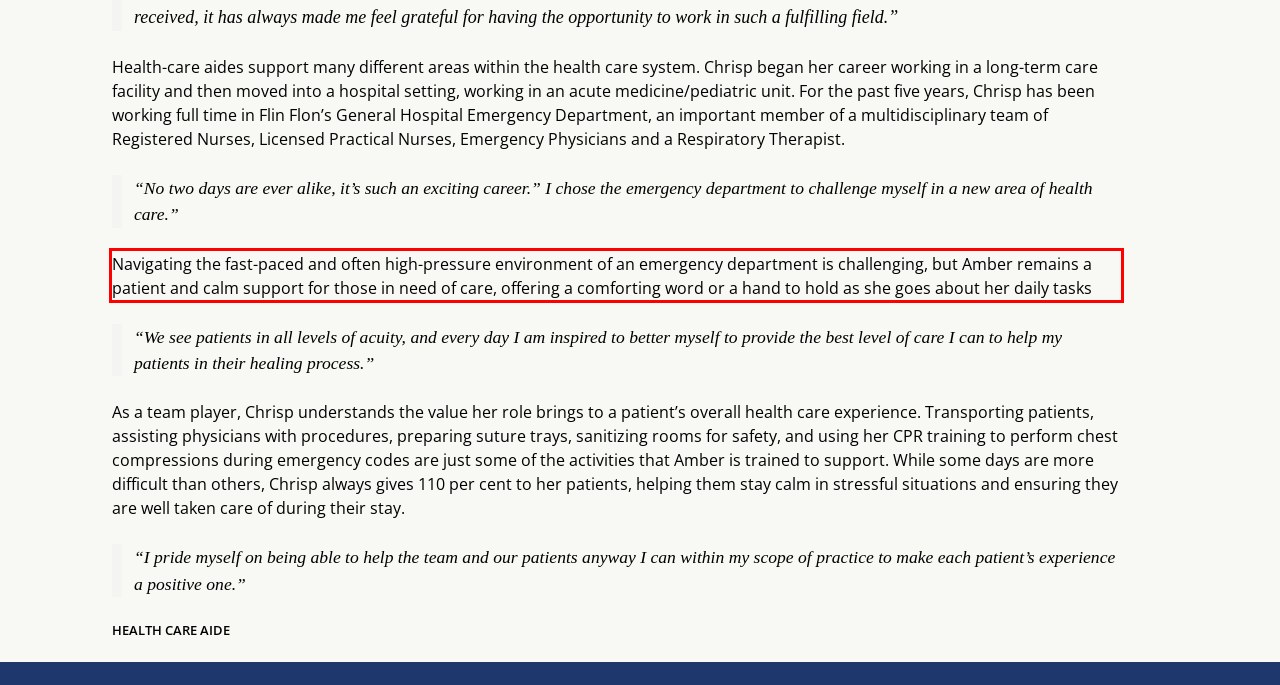In the given screenshot, locate the red bounding box and extract the text content from within it.

Navigating the fast-paced and often high-pressure environment of an emergency department is challenging, but Amber remains a patient and calm support for those in need of care, offering a comforting word or a hand to hold as she goes about her daily tasks